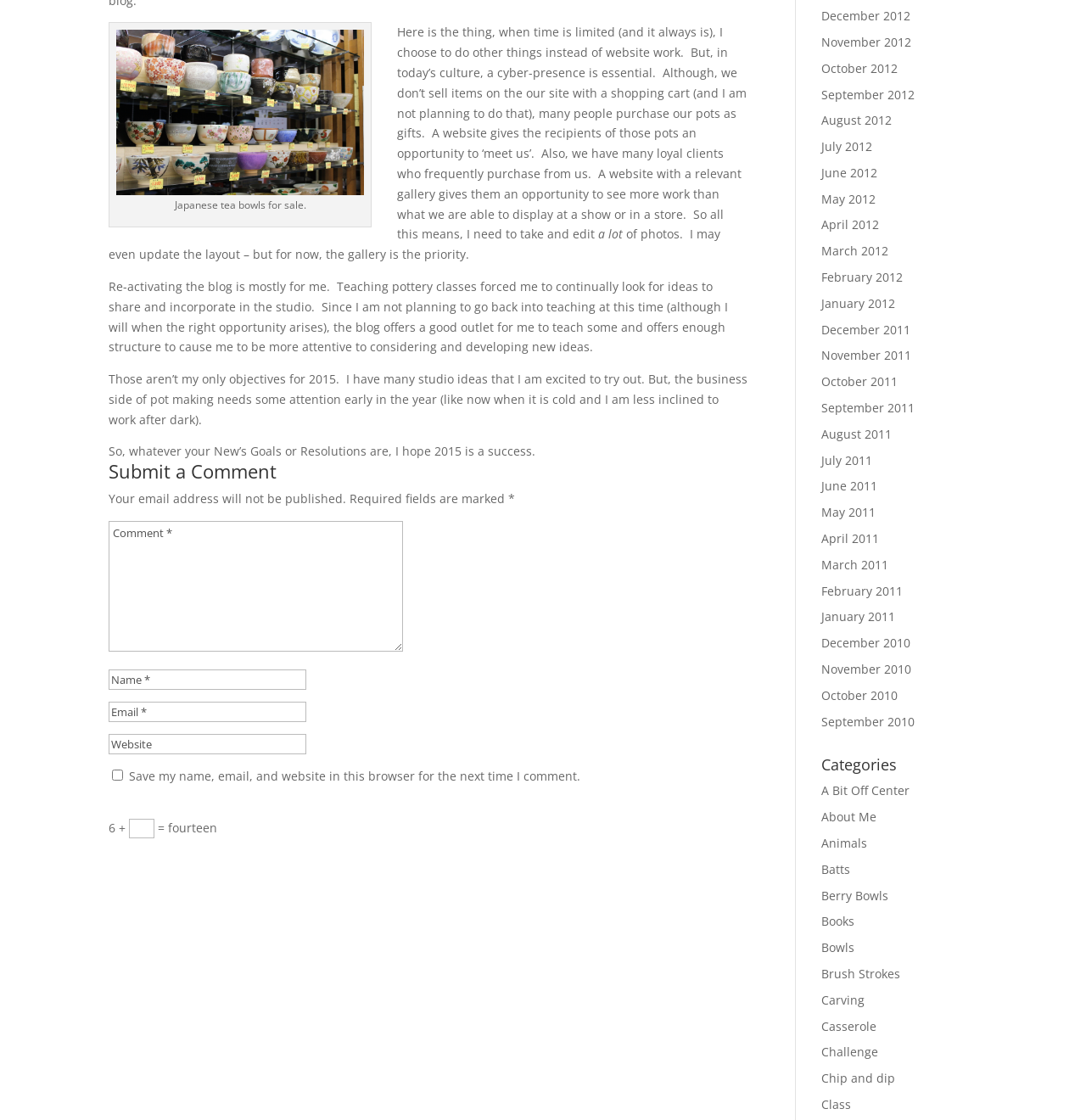Identify the bounding box coordinates of the region that should be clicked to execute the following instruction: "Submit a comment".

[0.1, 0.412, 0.689, 0.437]